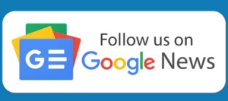What is the purpose of the button?
Relying on the image, give a concise answer in one word or a brief phrase.

To follow Google News